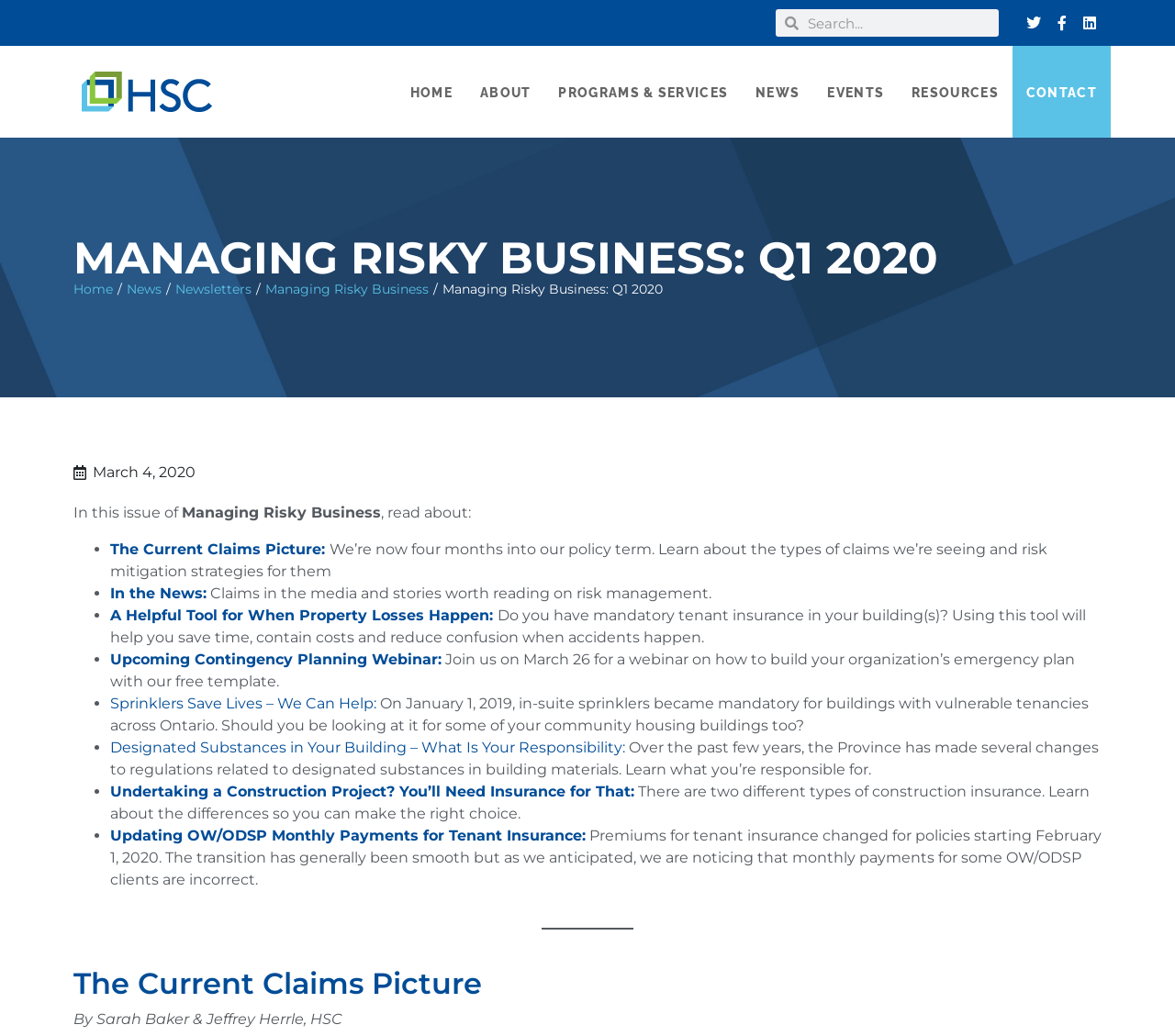How many links are in the main menu?
From the screenshot, supply a one-word or short-phrase answer.

7